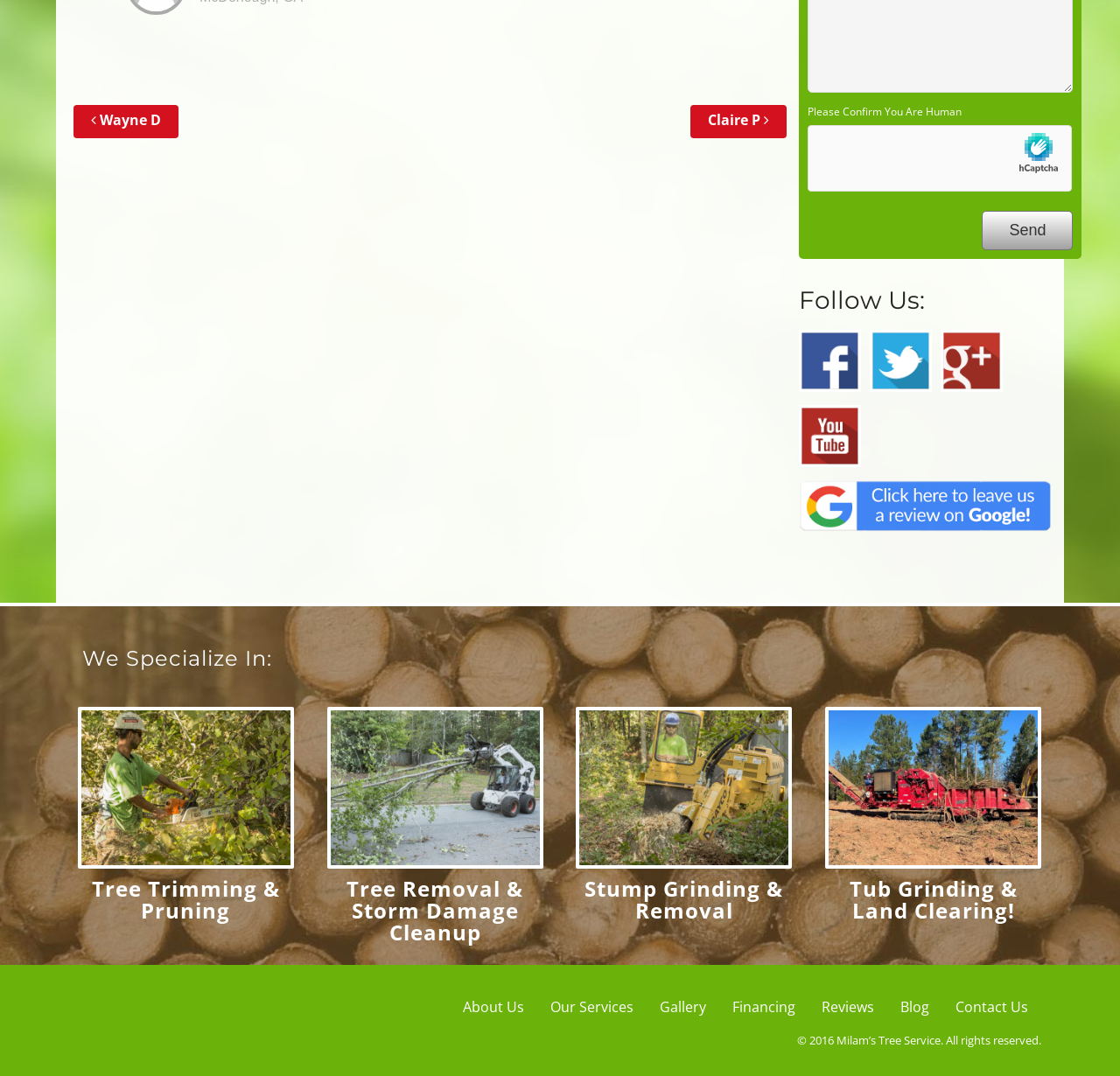Locate the bounding box of the UI element defined by this description: "Tub Grinding & Land Clearing!". The coordinates should be given as four float numbers between 0 and 1, formatted as [left, top, right, bottom].

[0.758, 0.812, 0.908, 0.859]